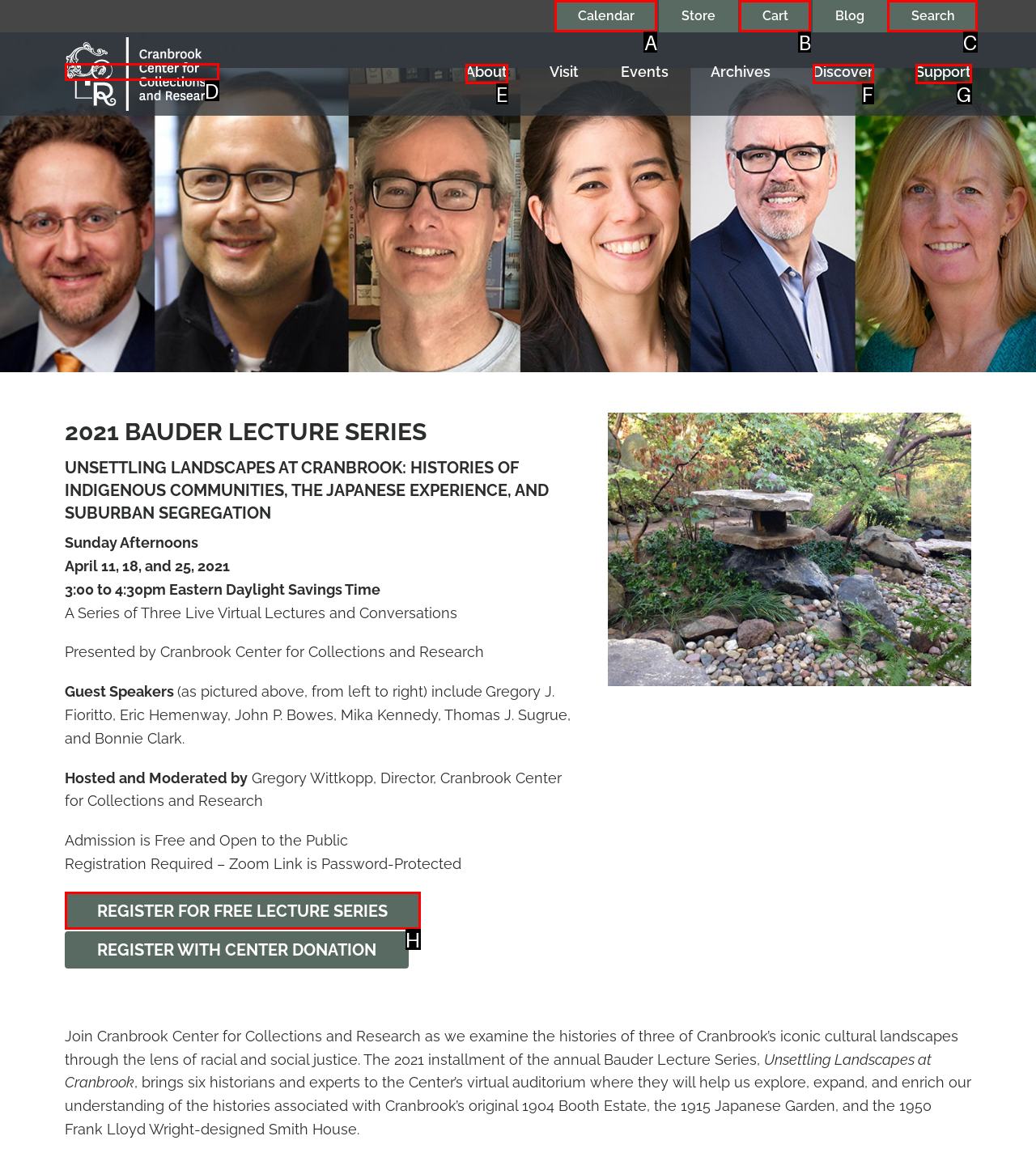Select the appropriate bounding box to fulfill the task: Search the website Respond with the corresponding letter from the choices provided.

C